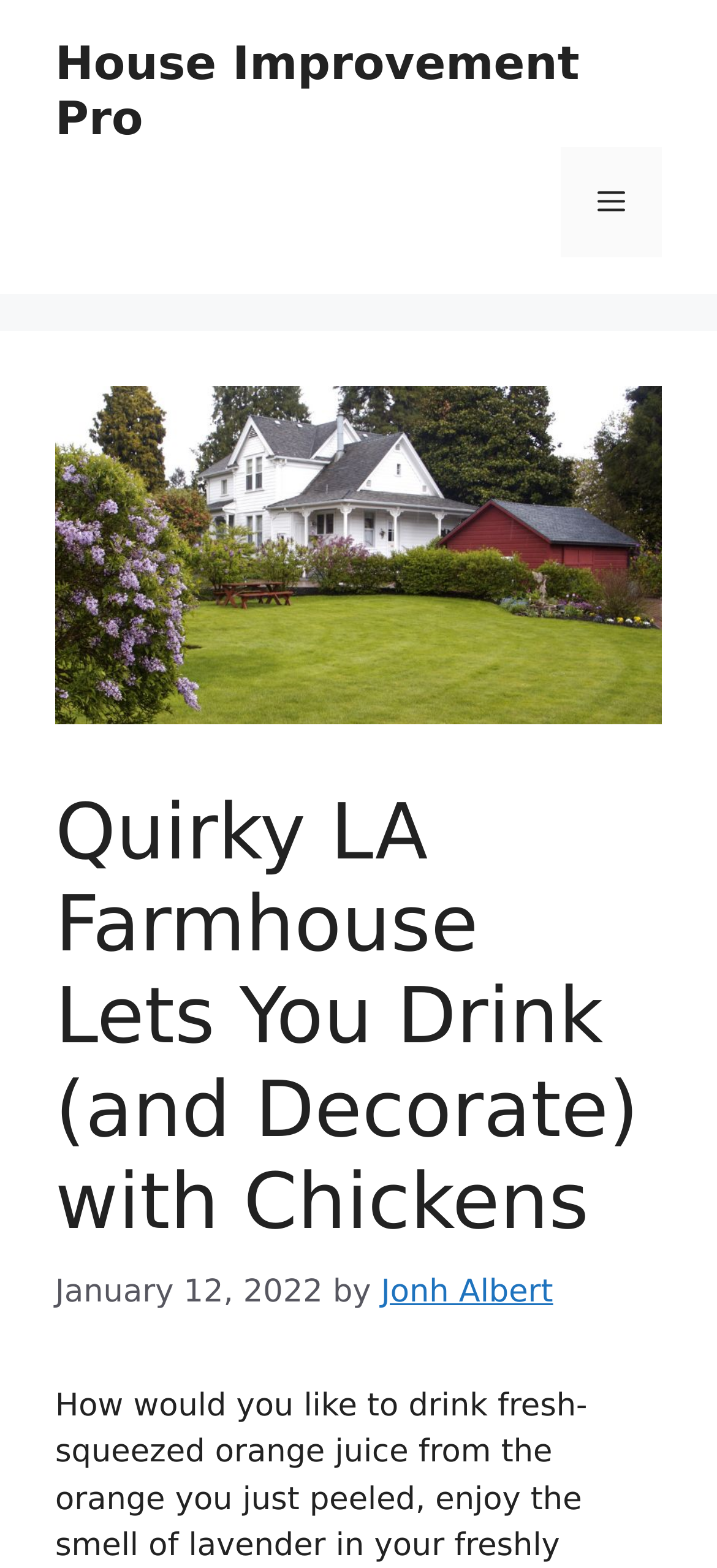When was the article published?
Answer the question in as much detail as possible.

I found the publication date by looking at the time element in the header section of the webpage, which displays the date 'January 12, 2022'.